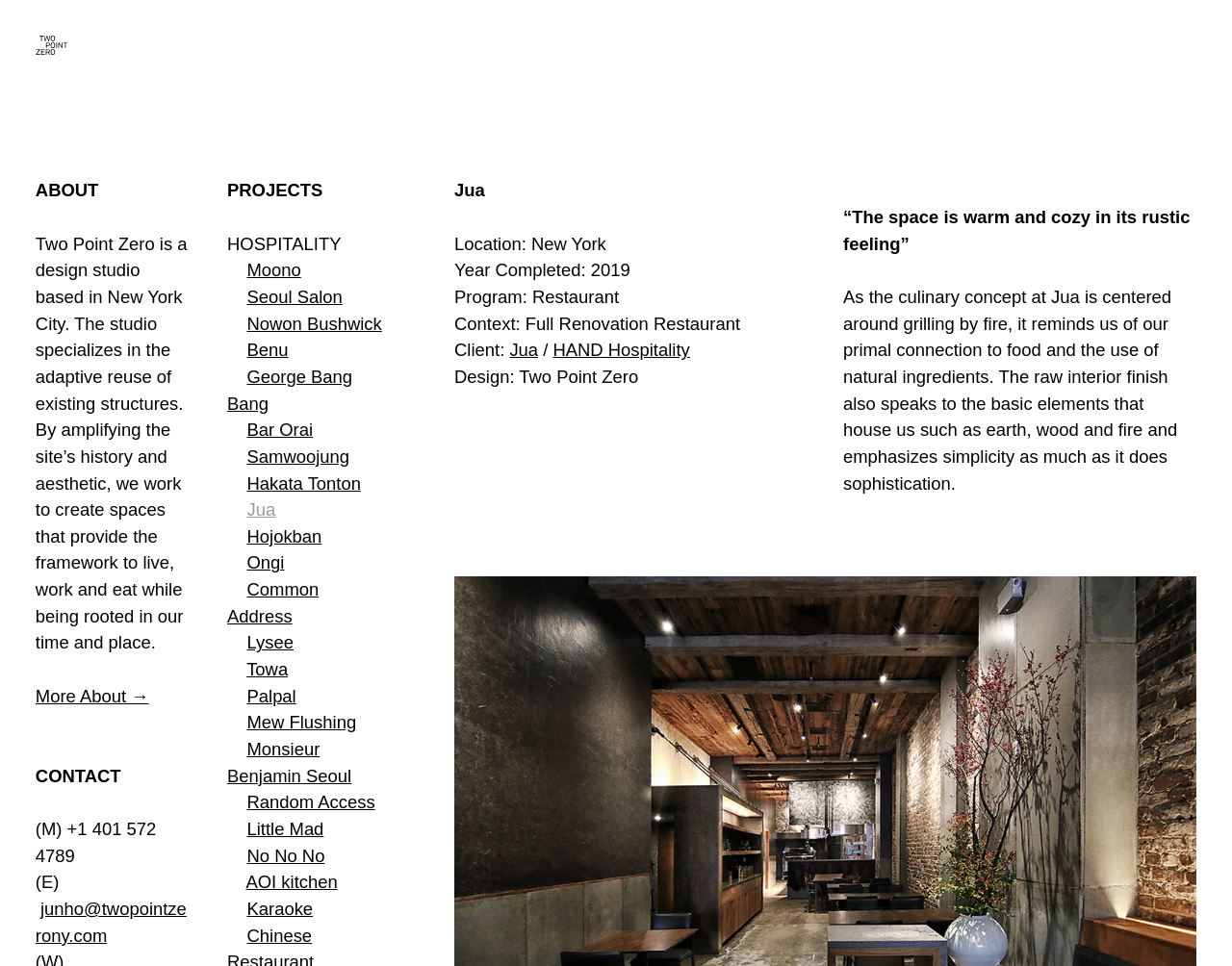Please identify the bounding box coordinates of the region to click in order to complete the given instruction: "Learn more about the 'HOSPITALITY' program". The coordinates should be four float numbers between 0 and 1, i.e., [left, top, right, bottom].

[0.184, 0.242, 0.277, 0.263]